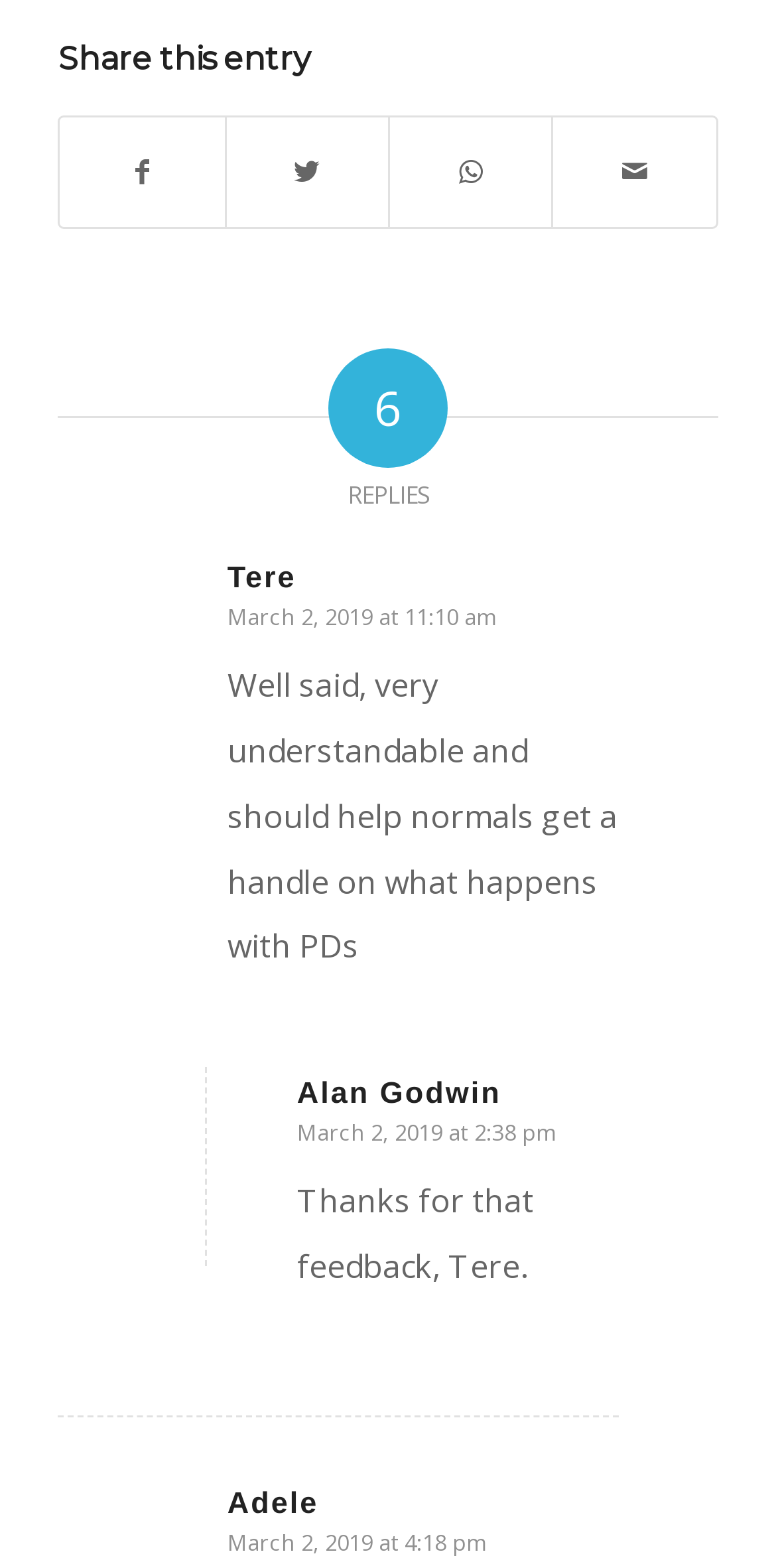From the screenshot, find the bounding box of the UI element matching this description: "Share on Twitter". Supply the bounding box coordinates in the form [left, top, right, bottom], each a float between 0 and 1.

[0.291, 0.075, 0.5, 0.145]